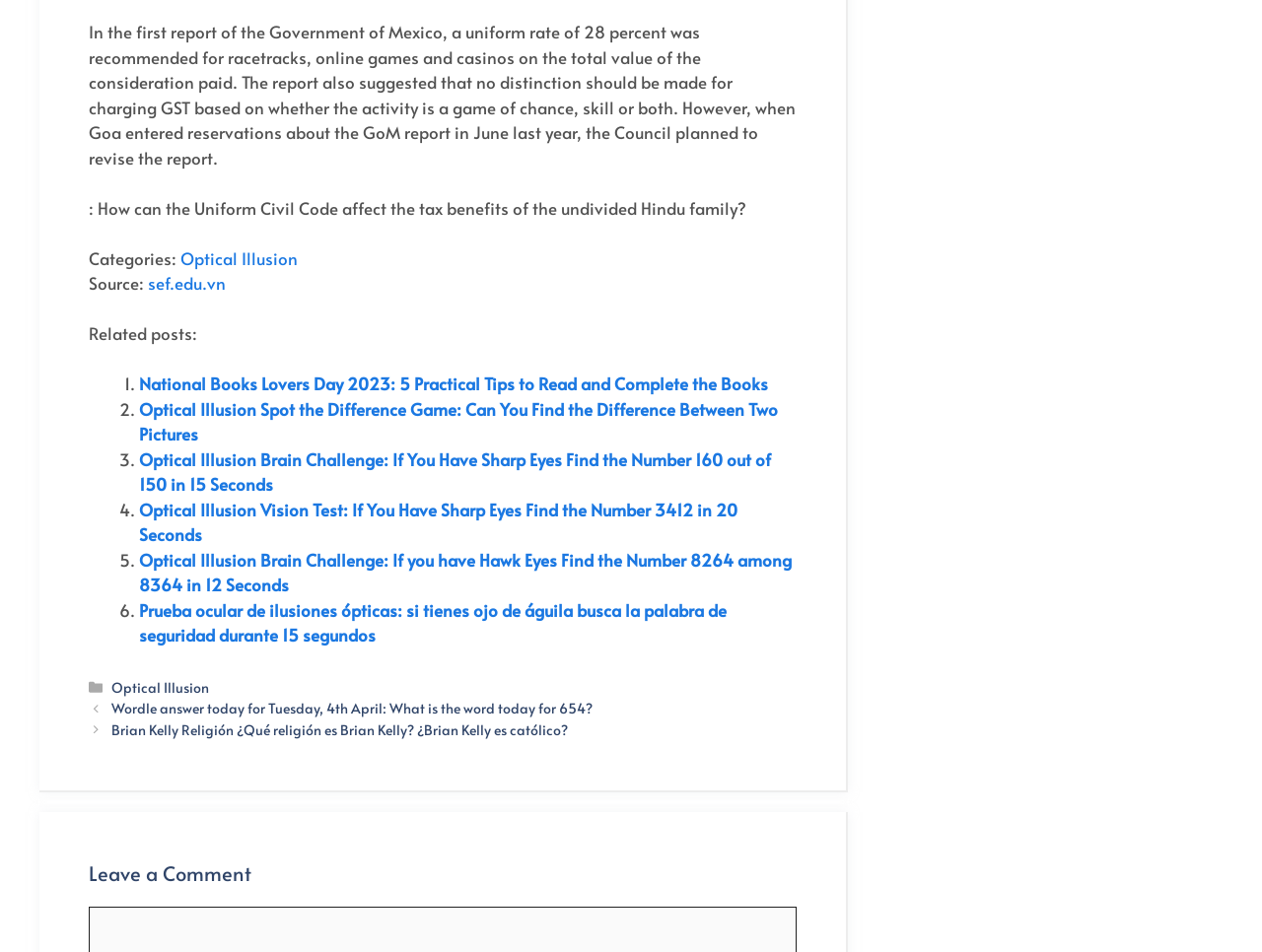What is the category of the article?
Utilize the image to construct a detailed and well-explained answer.

The category of the article is 'Optical Illusion', which is mentioned in the text and also appears as a link in the 'Categories' section.